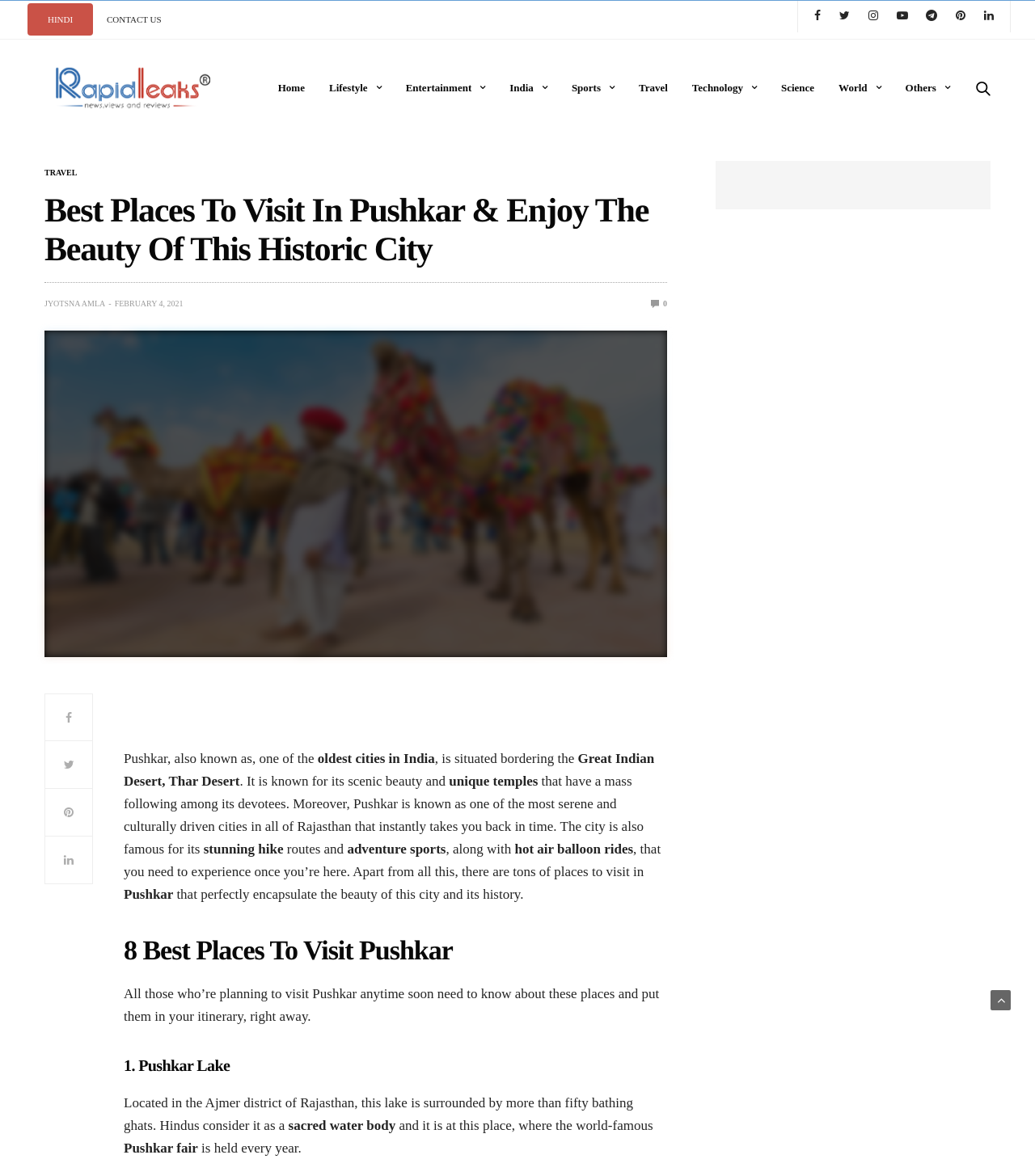Explain the webpage in detail.

This webpage is about the best places to visit in Pushkar, Rajasthan. At the top, there is a navigation bar with links to "HINDI", "CONTACT US", and several social media icons. Below the navigation bar, there is a logo of "RapidLeaksIndia" with an image. 

To the right of the logo, there are links to different categories such as "Home", "Lifestyle", "Entertainment", "India", "Sports", "Travel", "Technology", "Science", "World", and "Others". 

Below these links, there is a search bar with a textbox and a "Search" button. 

The main content of the webpage starts with a header that reads "8 Best Places To Visit In Pushkar To Enjoy The City's Authenticity". Below the header, there is a subheading that says "Best Places To Visit In Pushkar & Enjoy The Beauty Of This Historic City". 

To the right of the subheading, there is a link to the author "JYOTSNA AMLA" and a date "FEBRUARY 4, 2021". There is also a link with a number "0" and an image. 

Below these elements, there is a large image of the Camel Fair Pushkar. 

The main article starts with a brief introduction to Pushkar, describing it as one of the oldest cities in India, situated near the Great Indian Desert, and known for its scenic beauty, unique temples, and serene atmosphere. 

The article then lists the 8 best places to visit in Pushkar, starting with Pushkar Lake, which is surrounded by more than fifty bathing ghats and considered a sacred water body by Hindus.